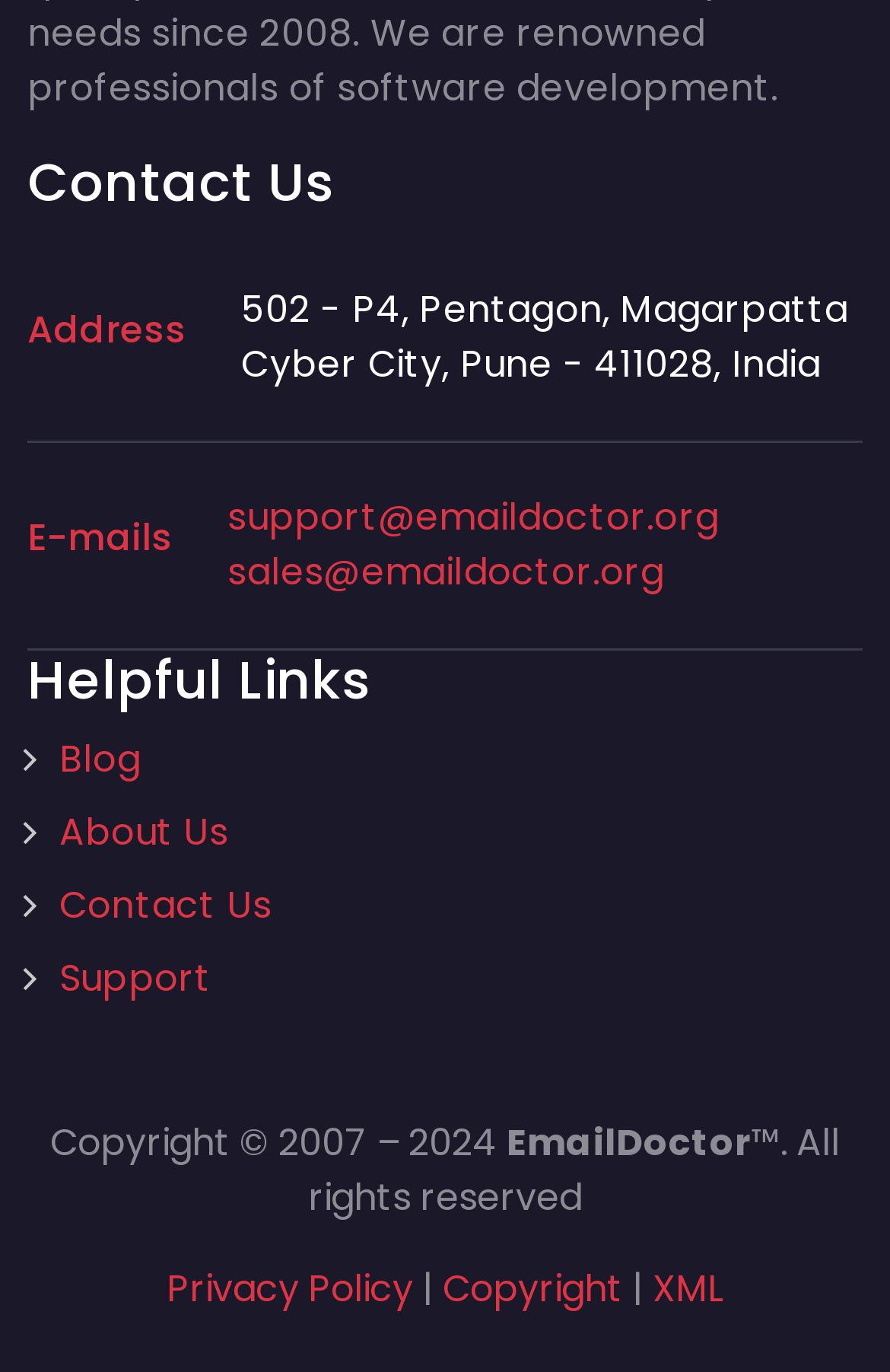What are the two email addresses provided?
Please provide a comprehensive answer based on the information in the image.

I found the email addresses by looking at the link elements with the text 'support@emaildoctor.org' and 'sales@emaildoctor.org' which are located below the StaticText element with the text 'E-mails'.